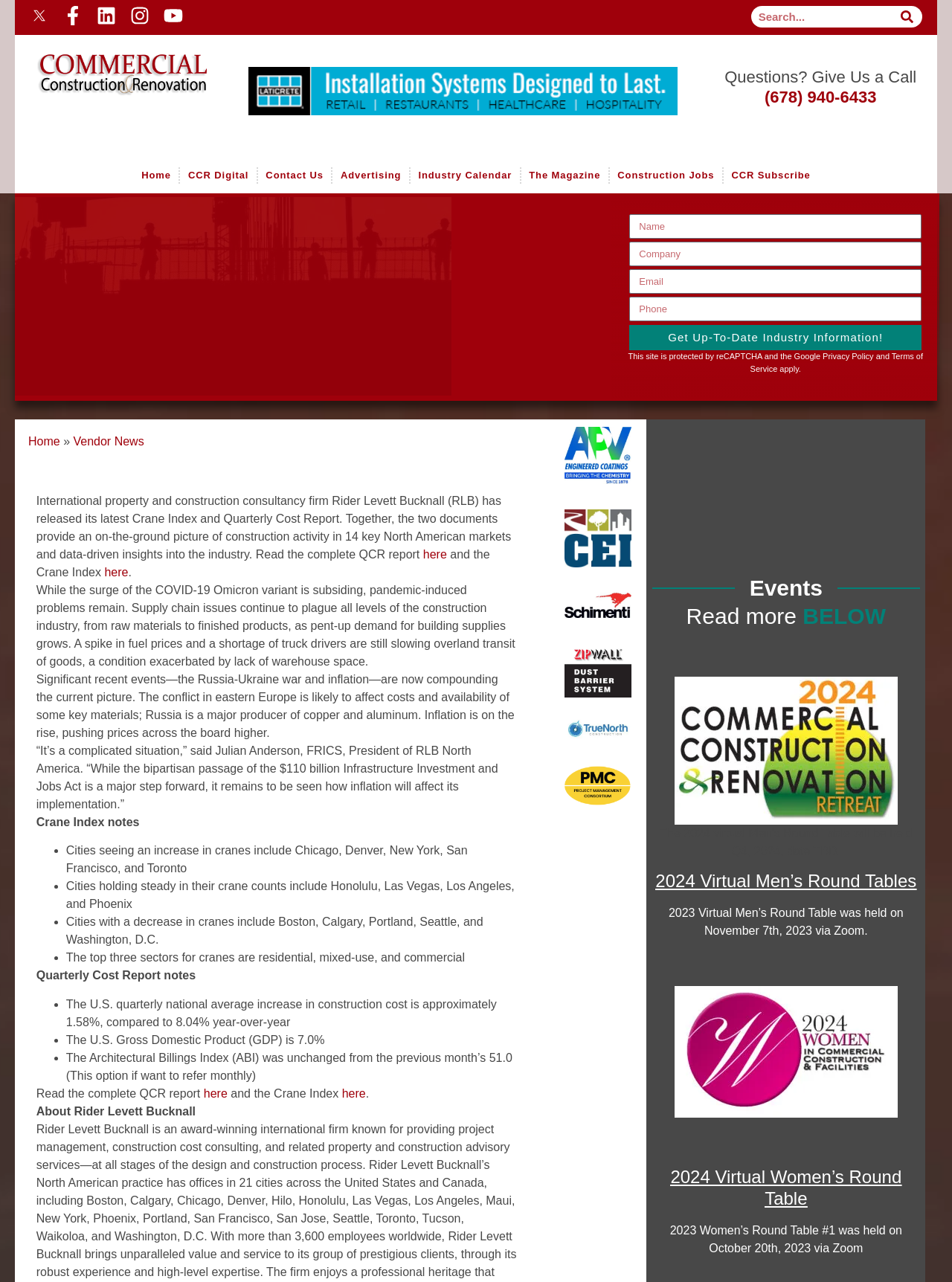Locate the bounding box coordinates of the region to be clicked to comply with the following instruction: "Go to Home". The coordinates must be four float numbers between 0 and 1, in the form [left, top, right, bottom].

[0.147, 0.117, 0.182, 0.156]